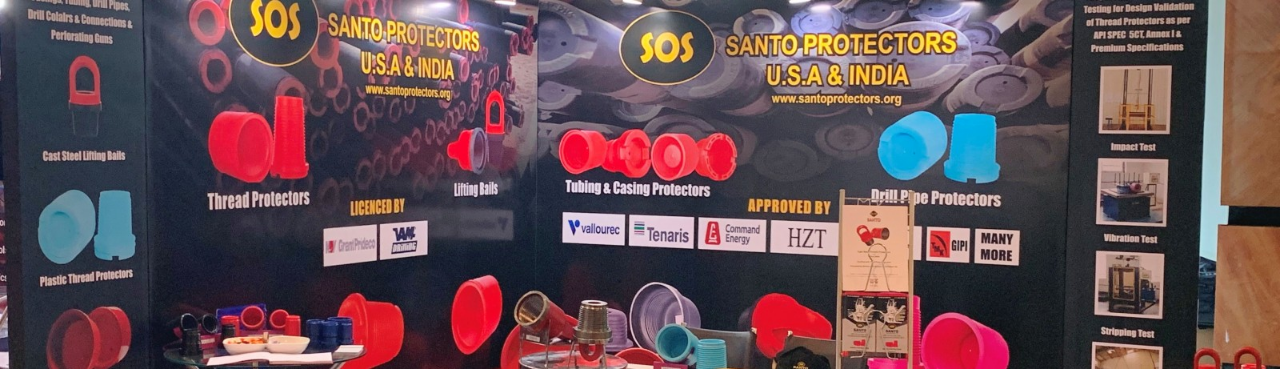Give a detailed account of the visual elements in the image.

The image captures a vibrant exhibition booth for SANTO Protectors at the SPE Oil & Gas India Conference and Exhibition 2019. The backdrop prominently features the brand name "SANTO PROTECTORS" alongside their logos for both the USA and India. The booth showcases a variety of products, including brightly colored thread protectors and lifting bails, all specifically designed for the oil and gas industry. 

Displayed prominently are labels for each product type: "Thread Protectors," "Lifting Bails," and "Tubing & Casing Protectors," highlighting their diverse product range. Additionally, the booth includes various accreditation logos, indicating partnerships and approvals from recognized industry entities such as Vallourec, Tenaris, and Command Energy. 

The overall setup emphasizes SANTO's commitment to quality and innovation within the oilfield supply sector, appealing to industry professionals seeking reliable equipment and solutions.